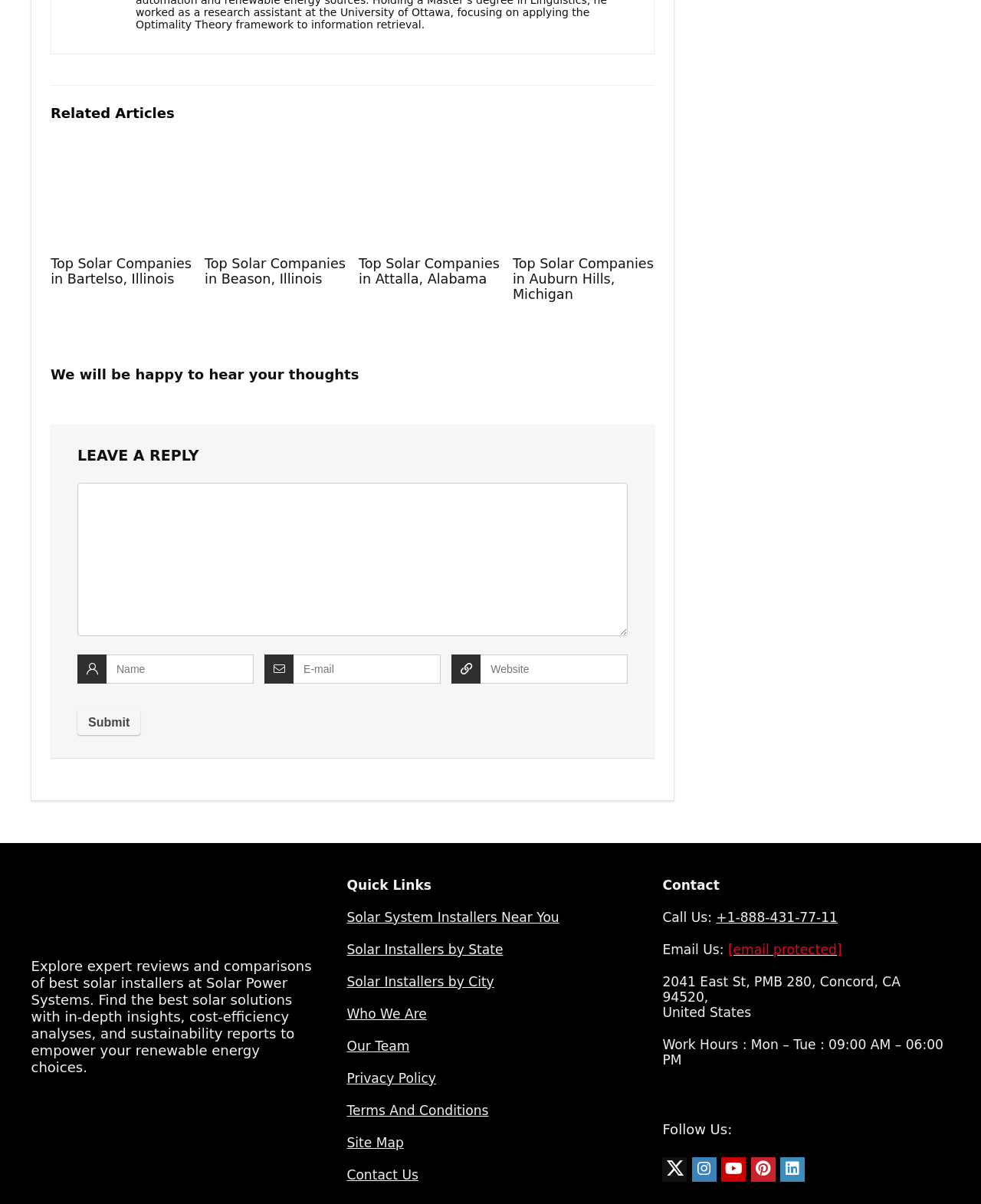Please determine the bounding box coordinates for the element with the description: "Site Map".

[0.353, 0.943, 0.412, 0.955]